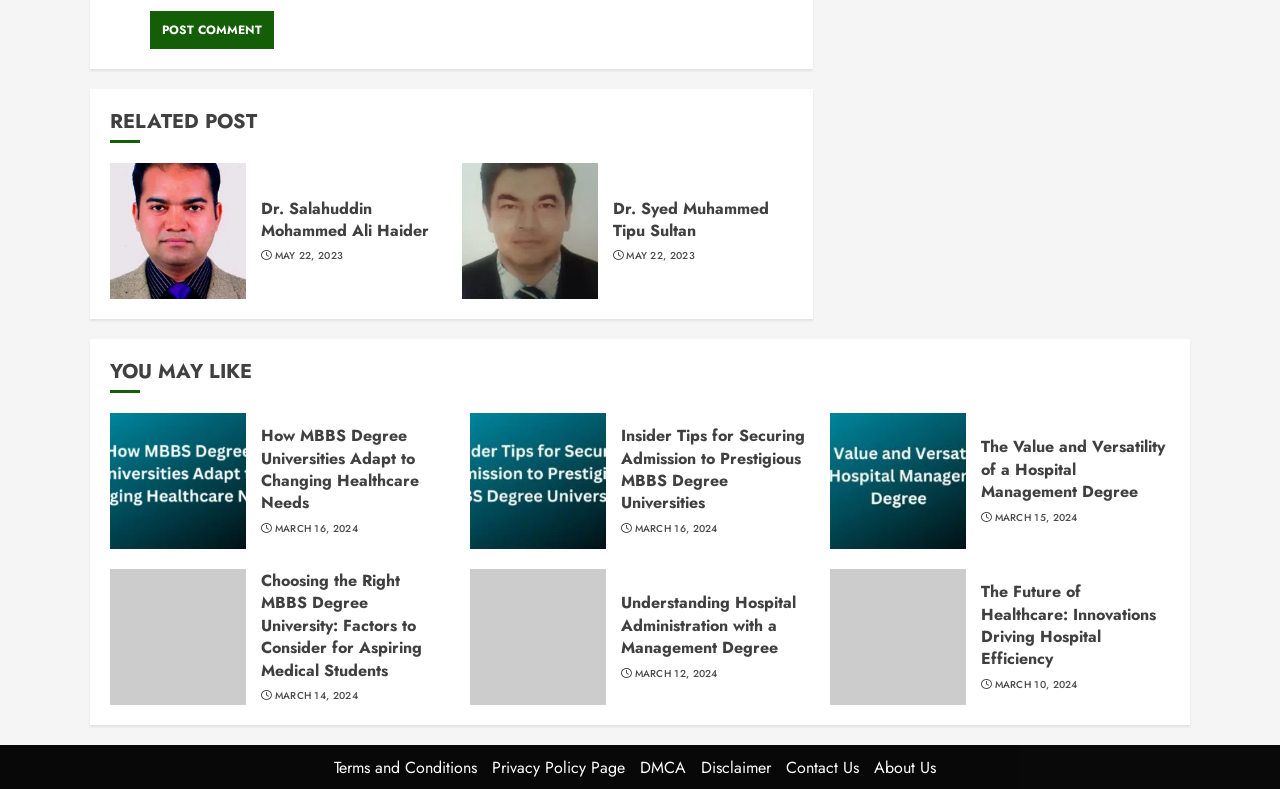Refer to the element description Dr. Salahuddin Mohammed Ali Haider and identify the corresponding bounding box in the screenshot. Format the coordinates as (top-left x, top-left y, bottom-right x, bottom-right y) with values in the range of 0 to 1.

[0.204, 0.249, 0.335, 0.308]